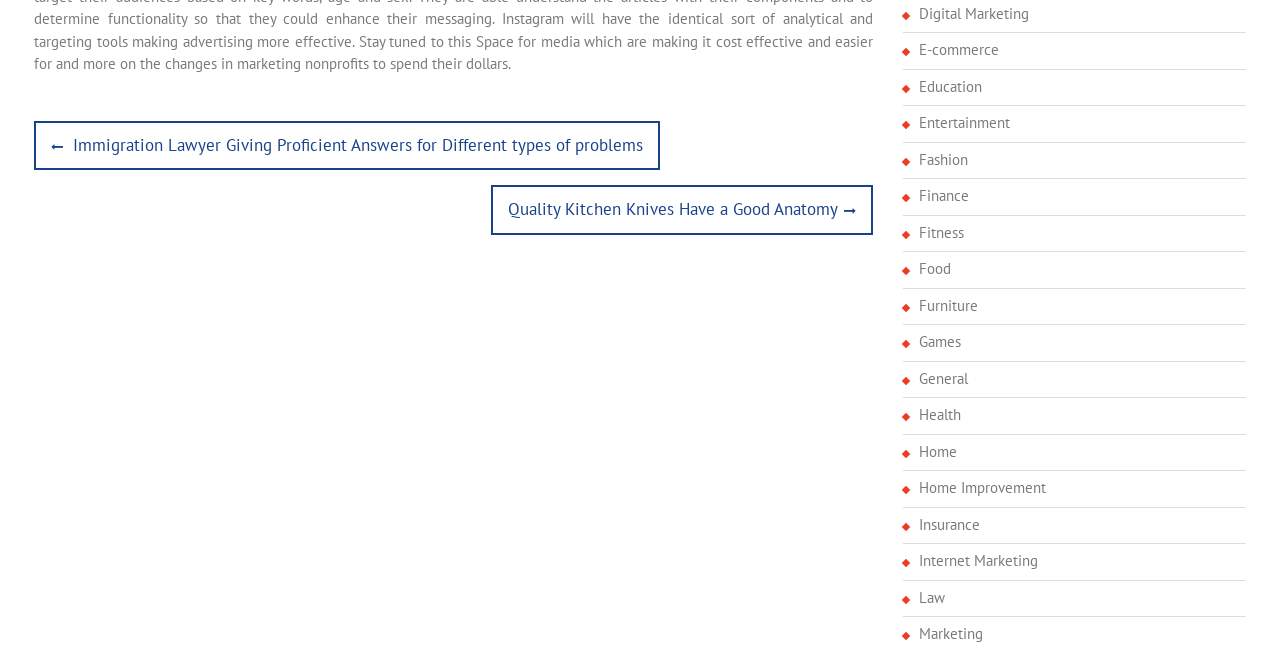What is the category of the post 'Immigration Lawyer Giving Proficient Answers for Different types of problems'?
Using the image, provide a concise answer in one word or a short phrase.

Law